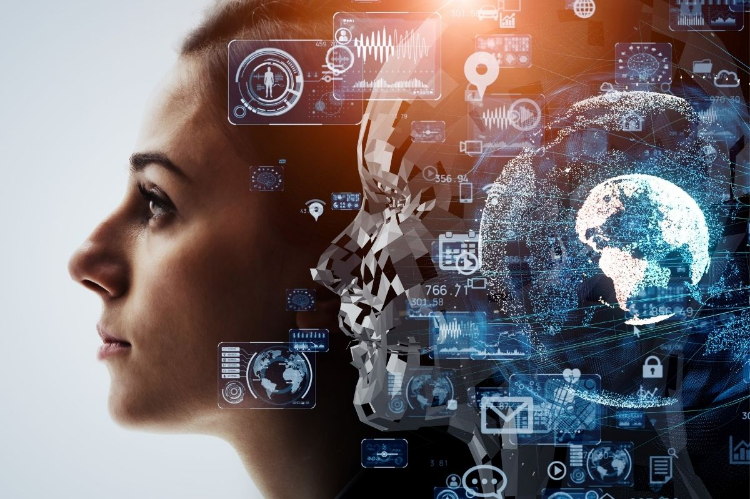Provide a brief response to the question using a single word or phrase: 
What is merged with human features in the digital profile?

Abstract technological elements